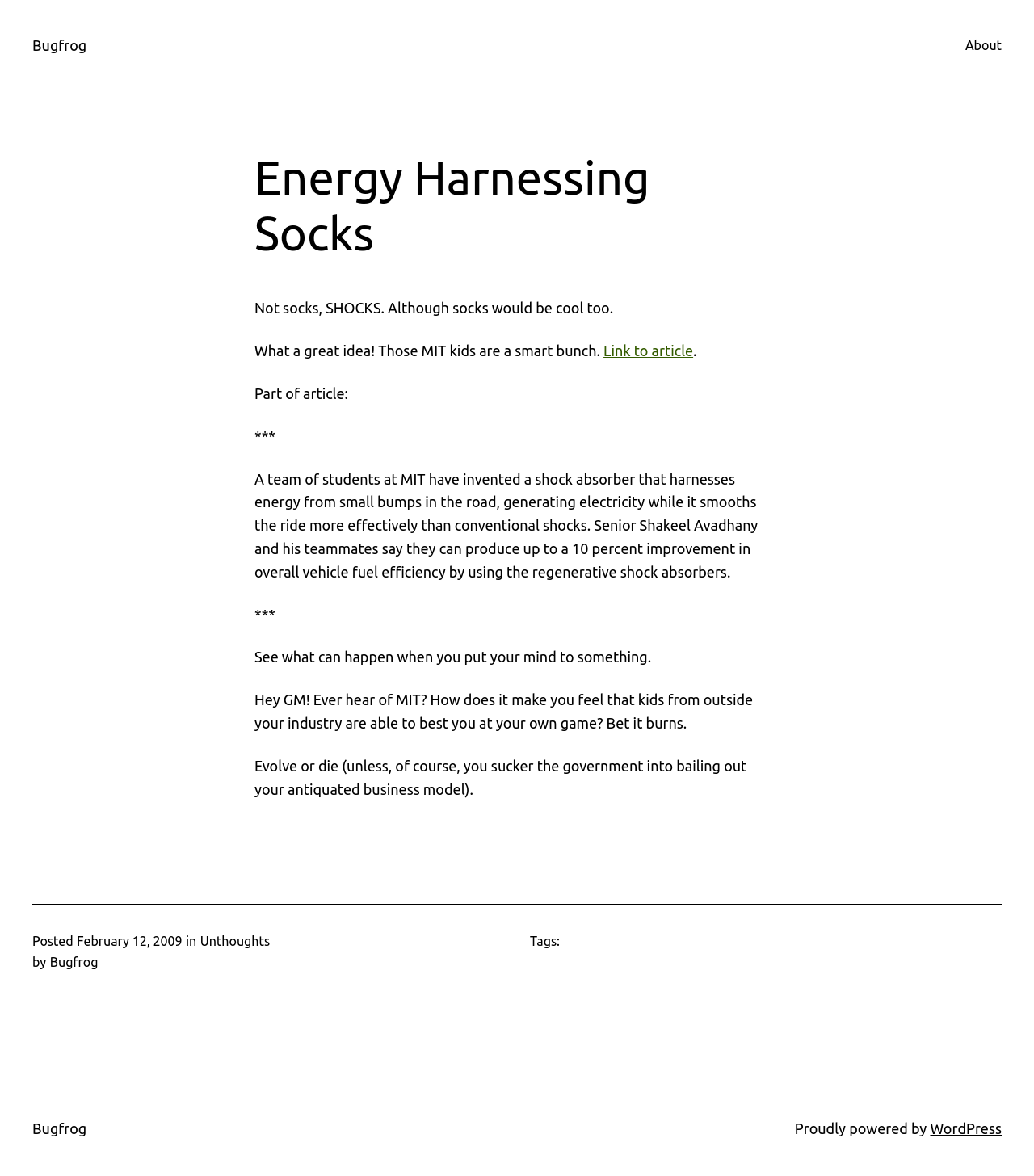Given the element description Link to article, specify the bounding box coordinates of the corresponding UI element in the format (top-left x, top-left y, bottom-right x, bottom-right y). All values must be between 0 and 1.

[0.584, 0.291, 0.67, 0.305]